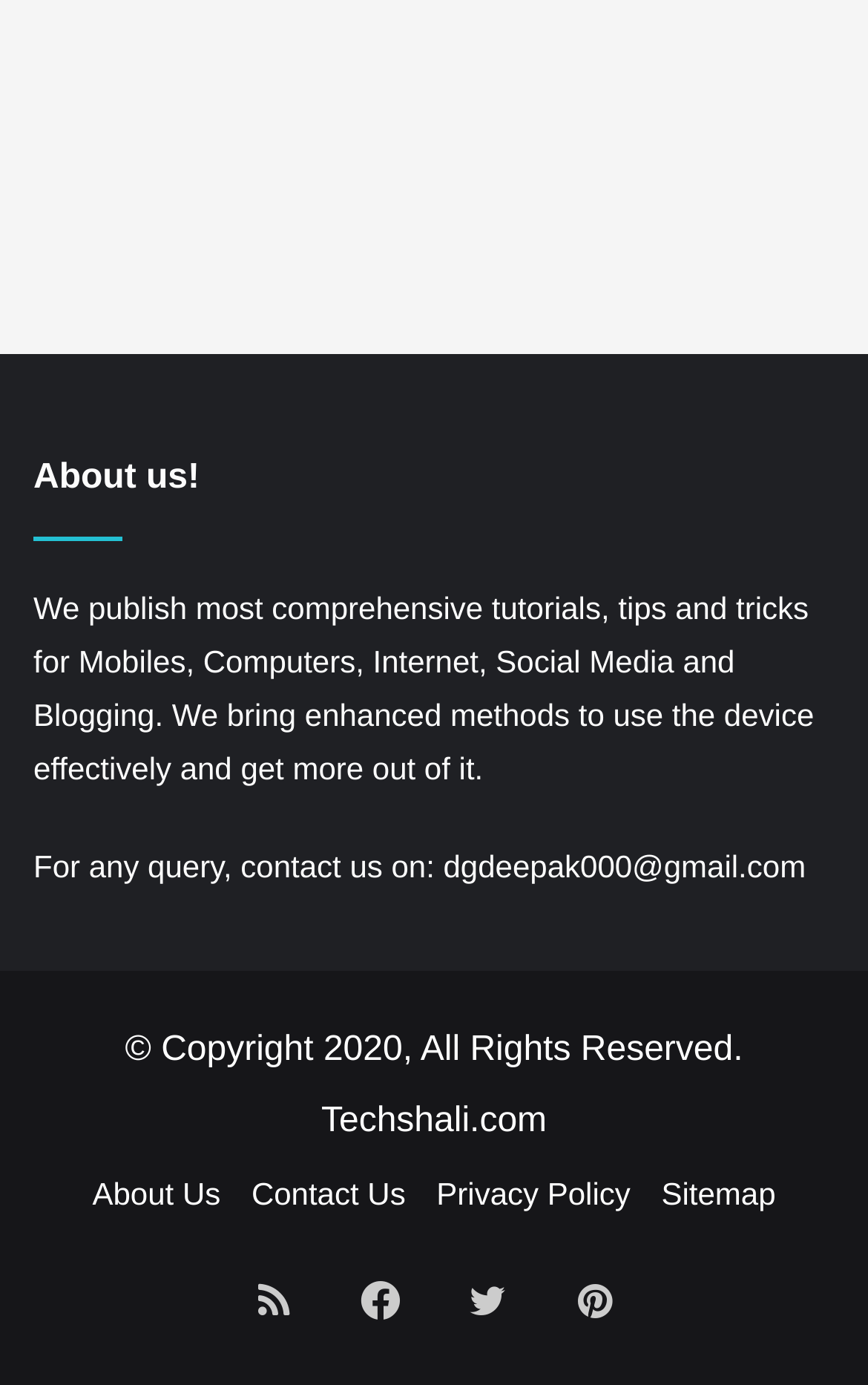Please identify the bounding box coordinates of the clickable area that will allow you to execute the instruction: "Contact us through email".

[0.511, 0.613, 0.928, 0.639]